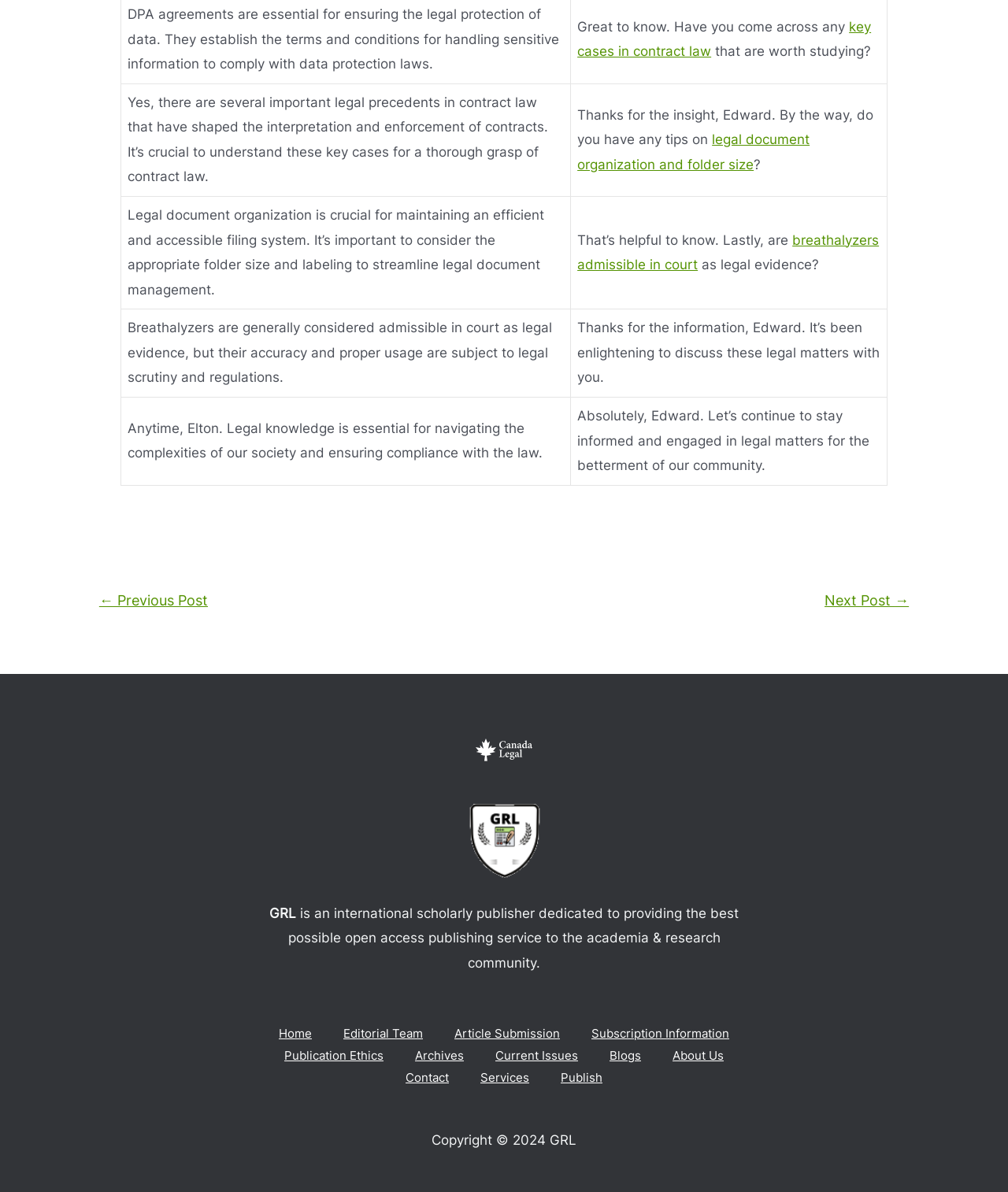Please study the image and answer the question comprehensively:
What is the purpose of GRL?

GRL is an international scholarly publisher dedicated to providing the best possible open access publishing service to the academia and research community, as stated in the footer widget.